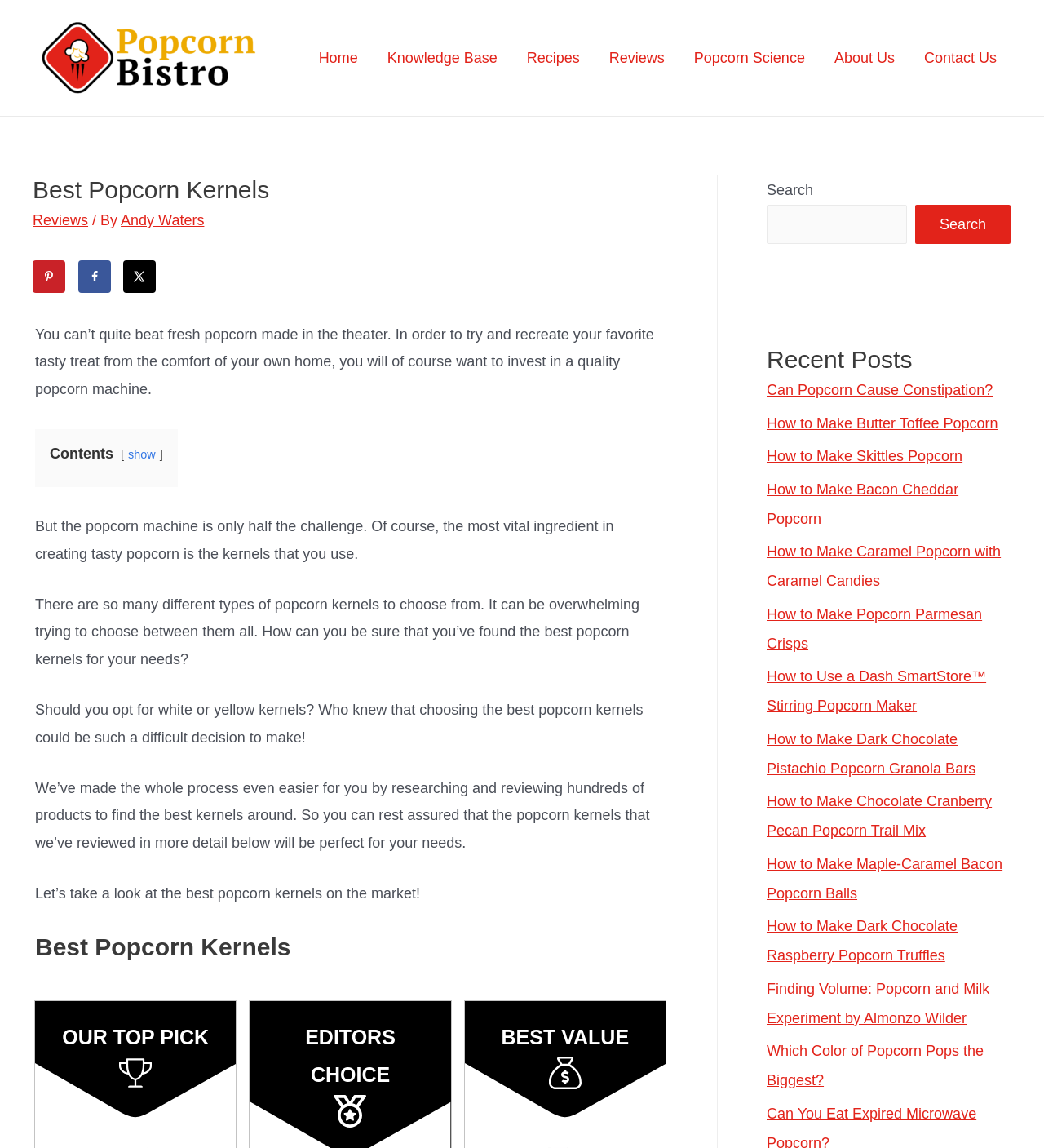Please find the bounding box coordinates of the section that needs to be clicked to achieve this instruction: "Click on the 'Reviews' link".

[0.031, 0.185, 0.084, 0.199]